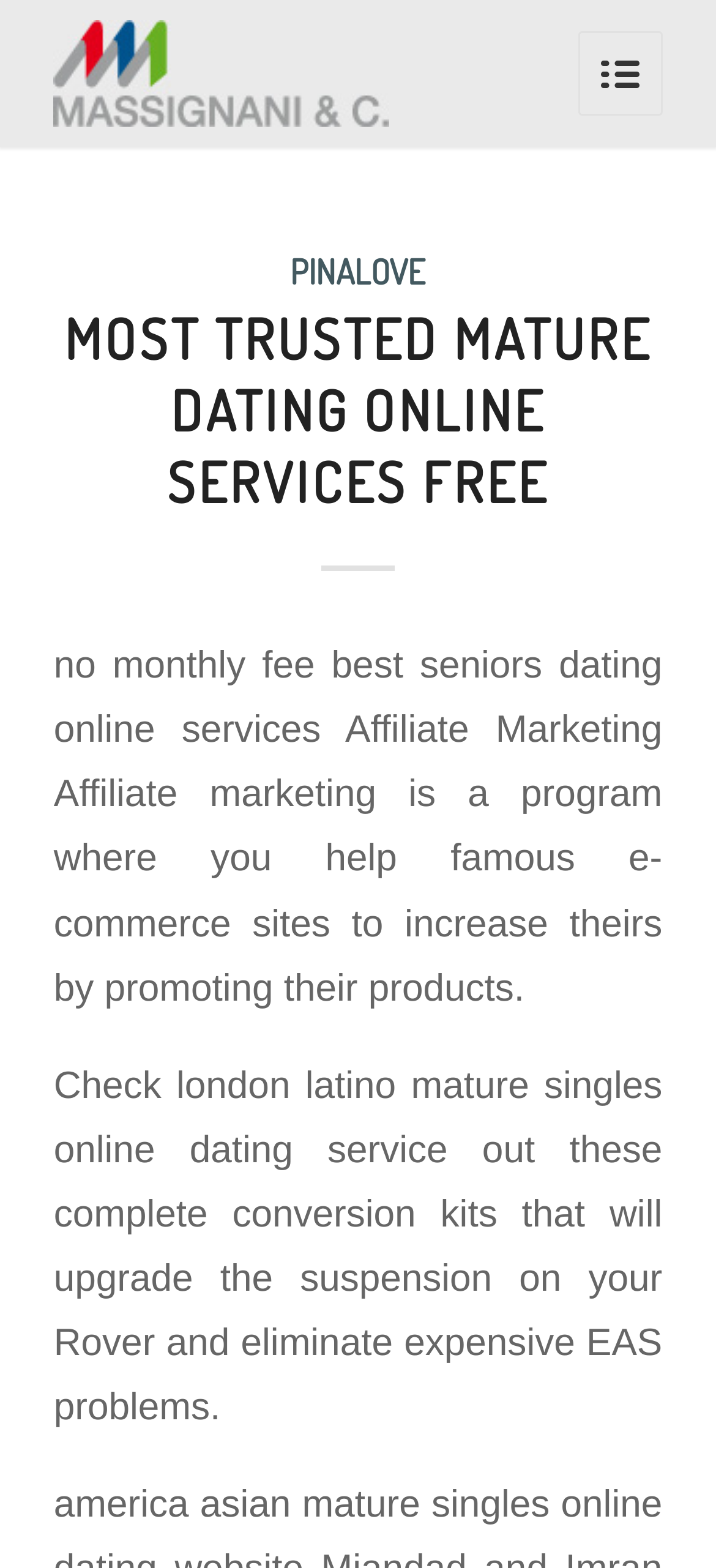Give a one-word or short-phrase answer to the following question: 
Is there an image on the webpage?

Yes